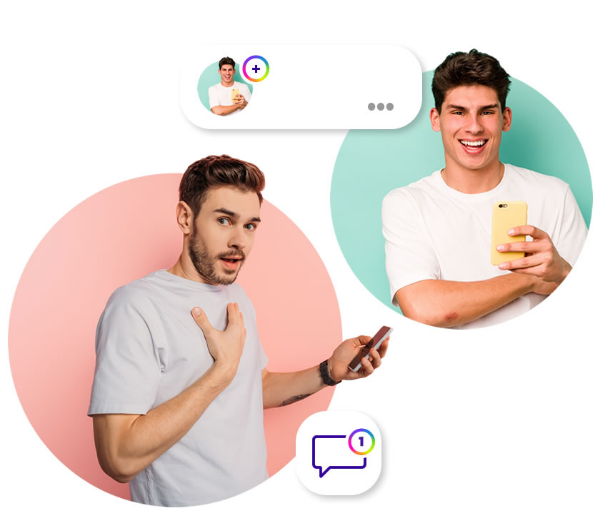Refer to the image and provide an in-depth answer to the question: 
What does the chat bubble icon above the second man represent?

The caption explains that the chat bubble icon above the second man indicates communication and interaction, suggesting that the platform enables users to engage in conversations and connect with each other.